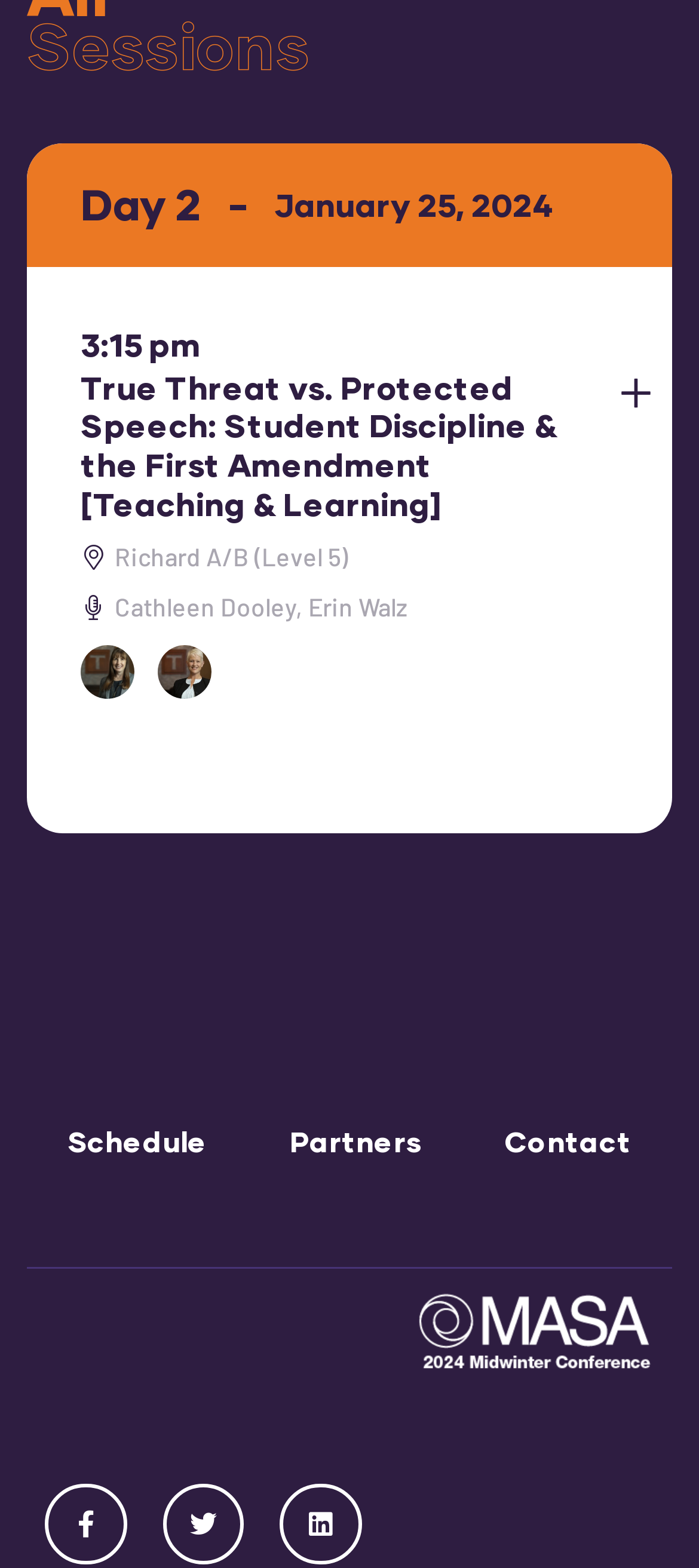Please determine the bounding box coordinates of the element's region to click in order to carry out the following instruction: "Visit Cathleen Dooley's profile". The coordinates should be four float numbers between 0 and 1, i.e., [left, top, right, bottom].

[0.164, 0.377, 0.441, 0.397]